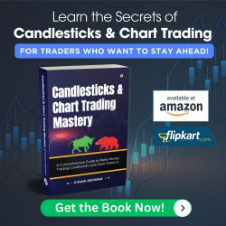Thoroughly describe the content and context of the image.

The image promotes a book titled "Candlesticks & Chart Trading Mastery," aimed at traders interested in honing their skills in candlestick analysis and chart trading strategies. The cover features a visually appealing design with a dark background that showcases the book's title prominently. Accompanying images of a bull and a bear symbolize market dynamics, while a backdrop of financial charts implies the book’s focus on trading strategies. The promotional text highlights its availability on major platforms, suggesting it is a comprehensive guide for traders who aspire to excel. The catchy call to action at the bottom encourages potential readers to "Get the Book Now!" making it inviting for those eager to enhance their trading knowledge.